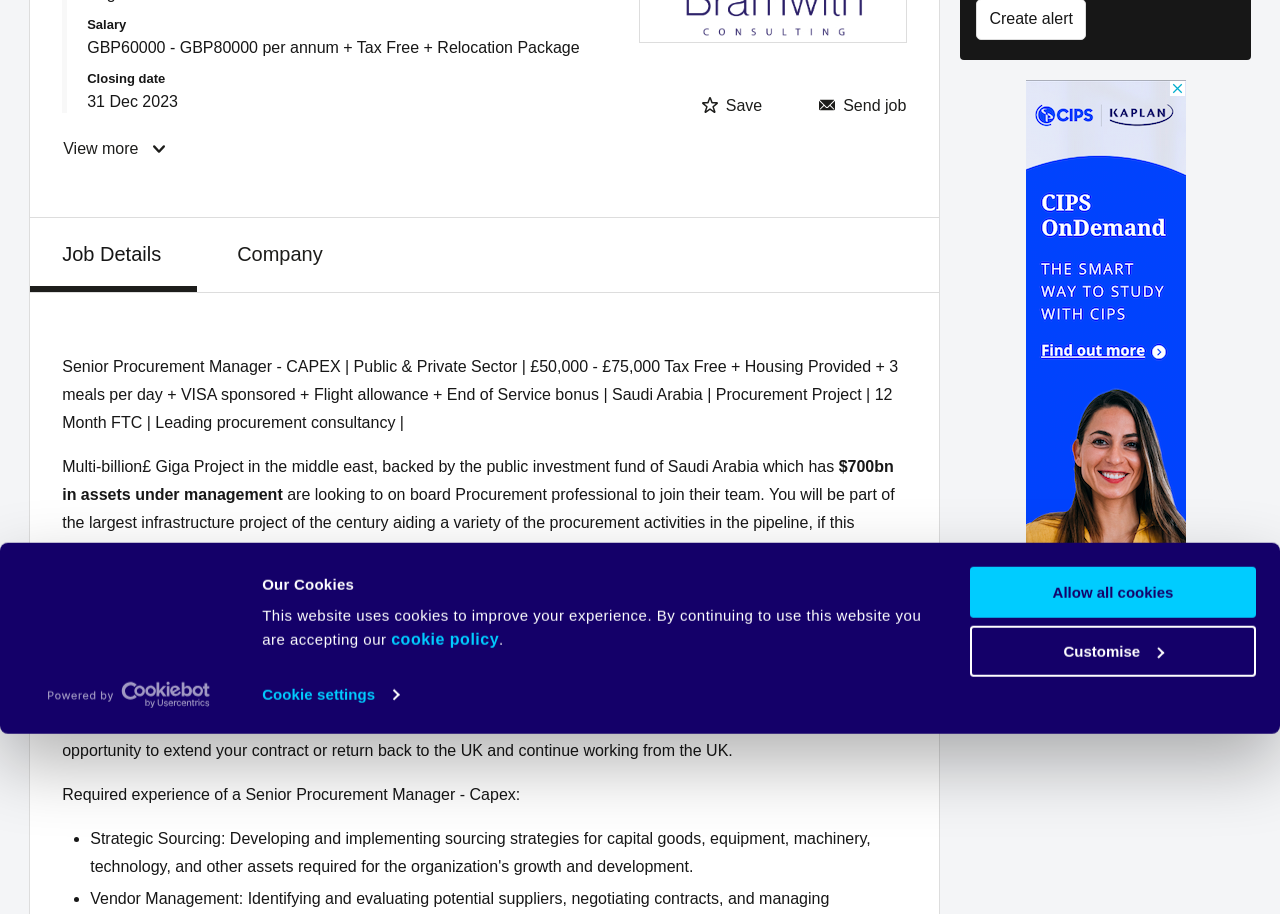Give the bounding box coordinates for the element described by: "Customise".

[0.758, 0.582, 0.981, 0.638]